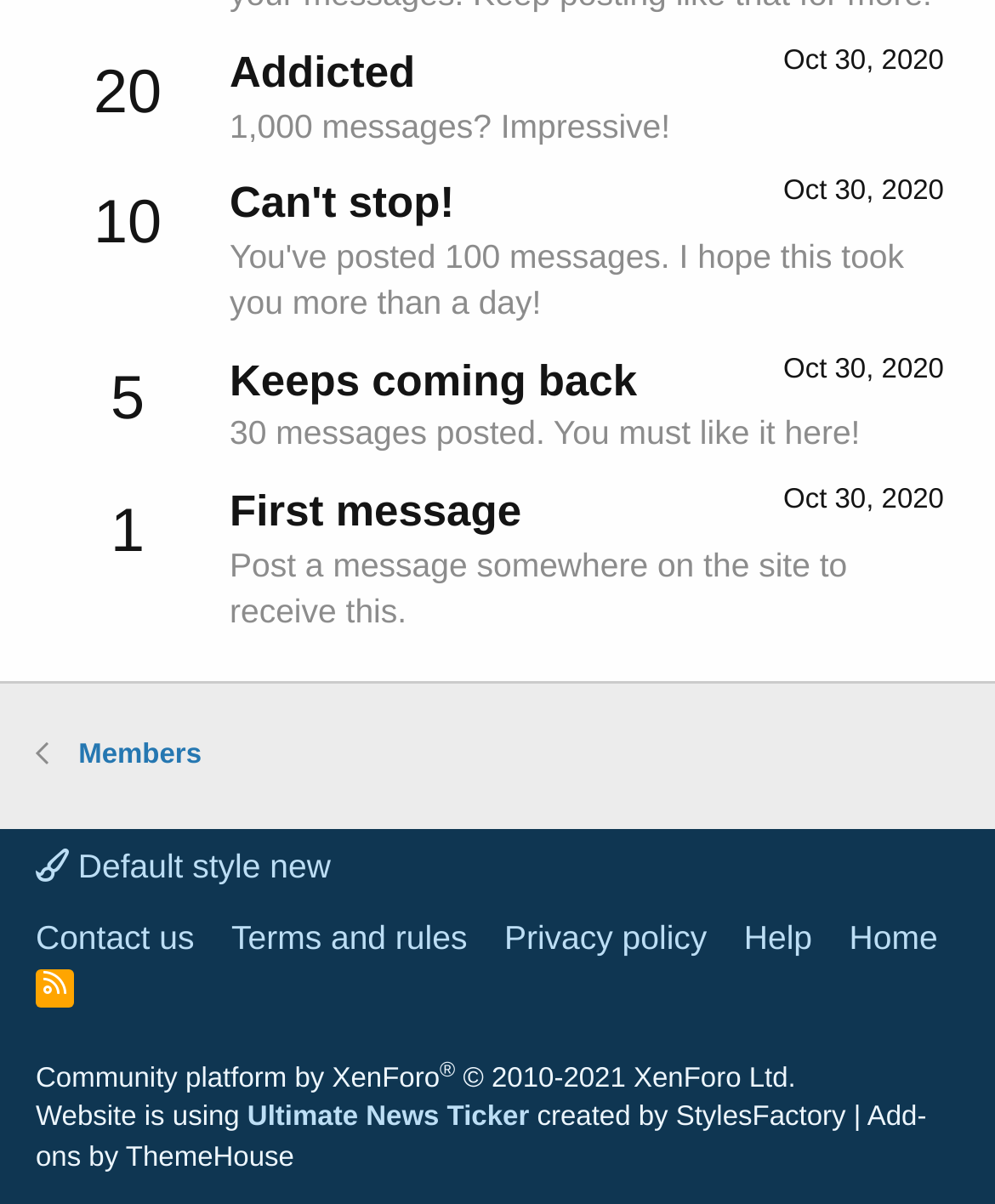What is the date of the first message?
Based on the image, answer the question with as much detail as possible.

I found the date of the first message by looking at the time element with the heading 'First message', which is 'Oct 30, 2020 at 7:25 PM'.